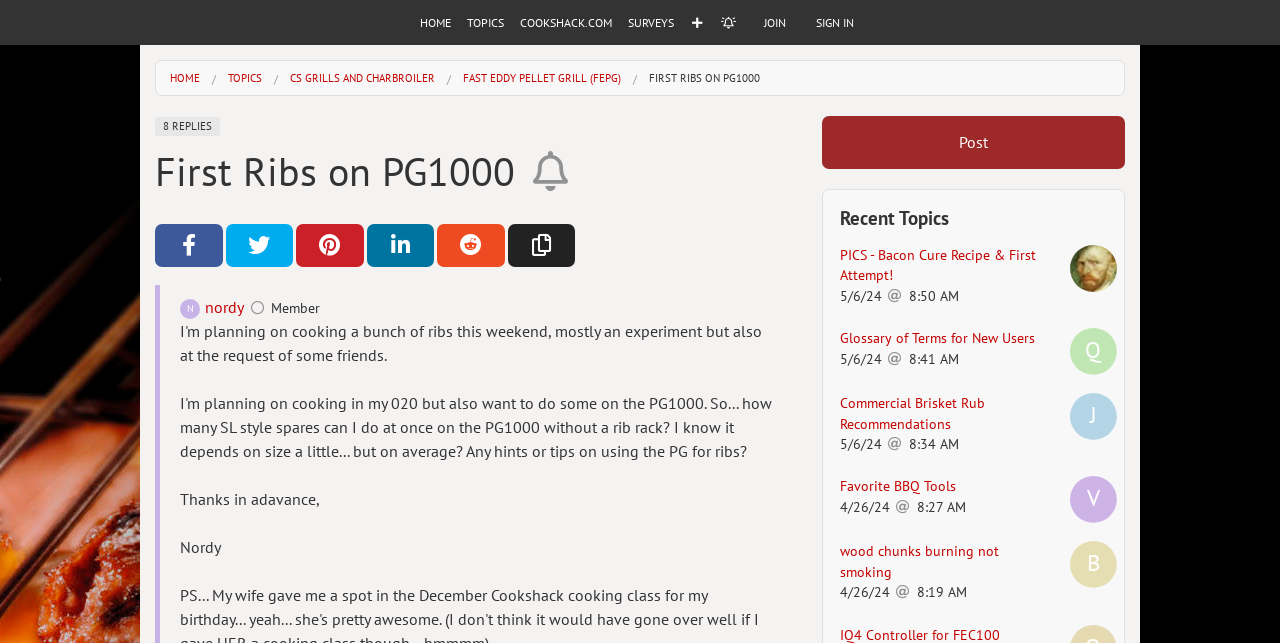What is the name of the forum? Based on the screenshot, please respond with a single word or phrase.

Cookshack